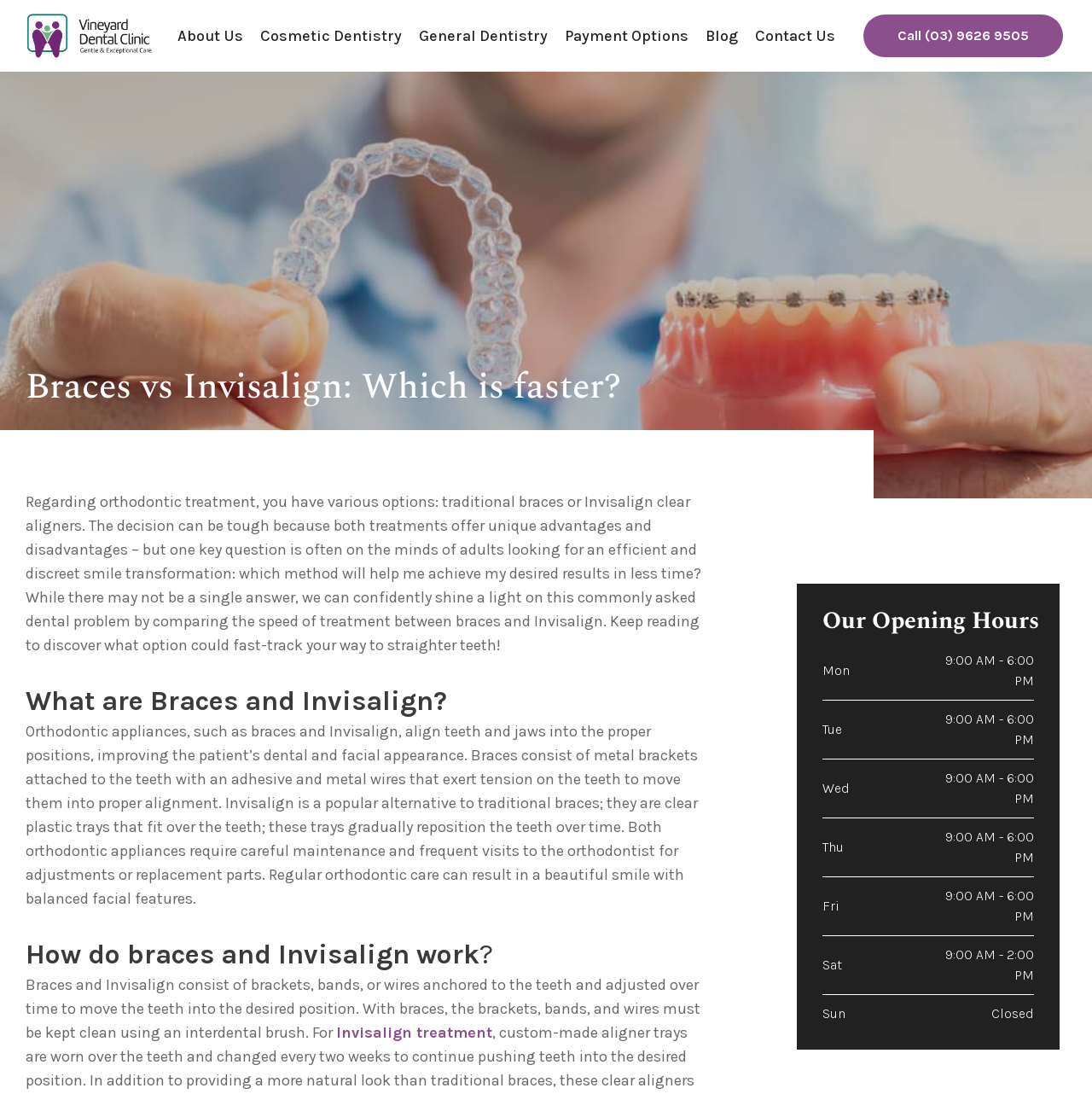Please specify the bounding box coordinates of the clickable region to carry out the following instruction: "Click the 'Call (03) 9626 9505' button". The coordinates should be four float numbers between 0 and 1, in the format [left, top, right, bottom].

[0.791, 0.013, 0.973, 0.052]